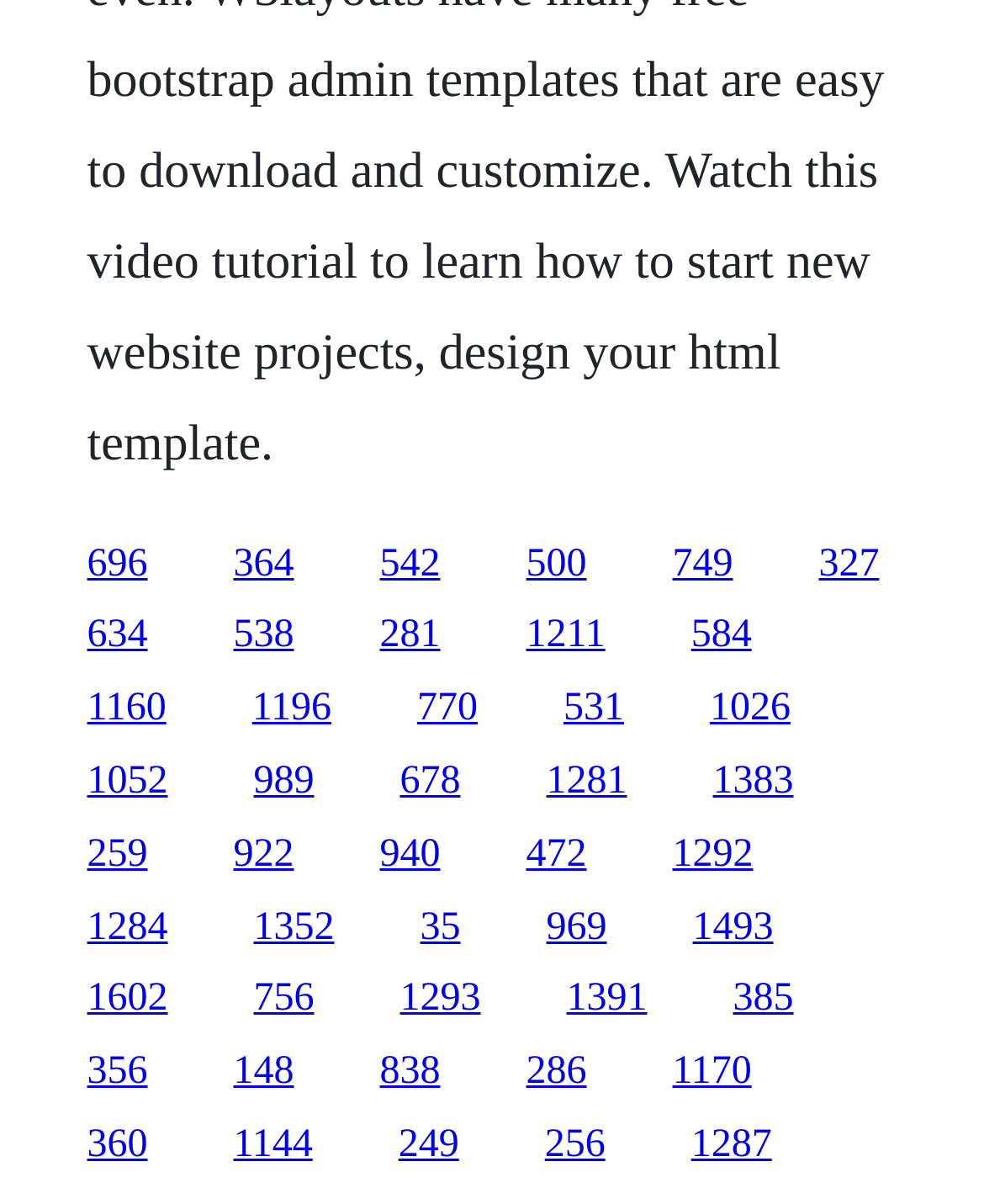Using the webpage screenshot, find the UI element described by 756. Provide the bounding box coordinates in the format (top-left x, top-left y, bottom-right x, bottom-right y), ensuring all values are floating point numbers between 0 and 1.

[0.258, 0.812, 0.319, 0.848]